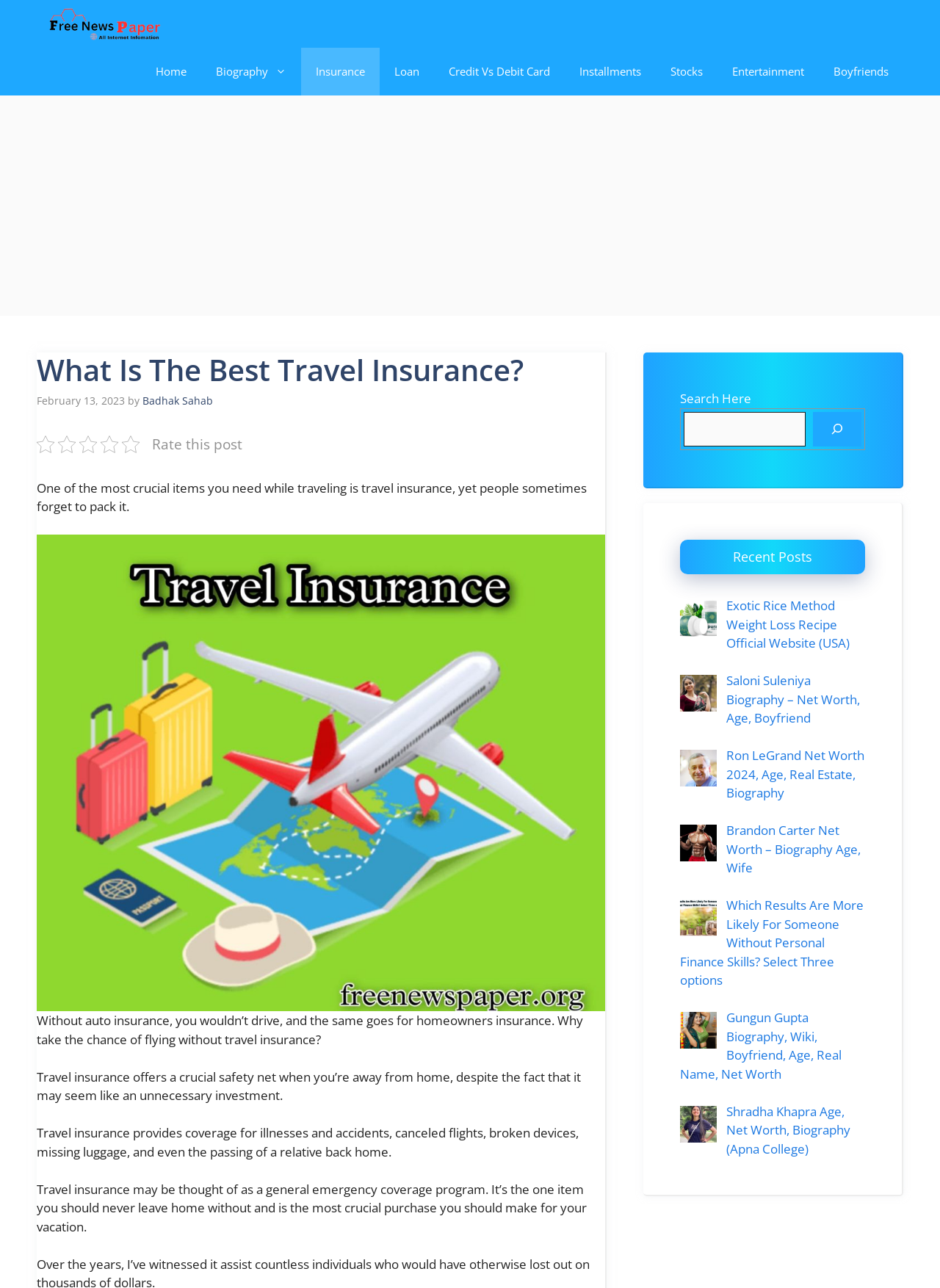Determine the main headline of the webpage and provide its text.

What Is The Best Travel Insurance?